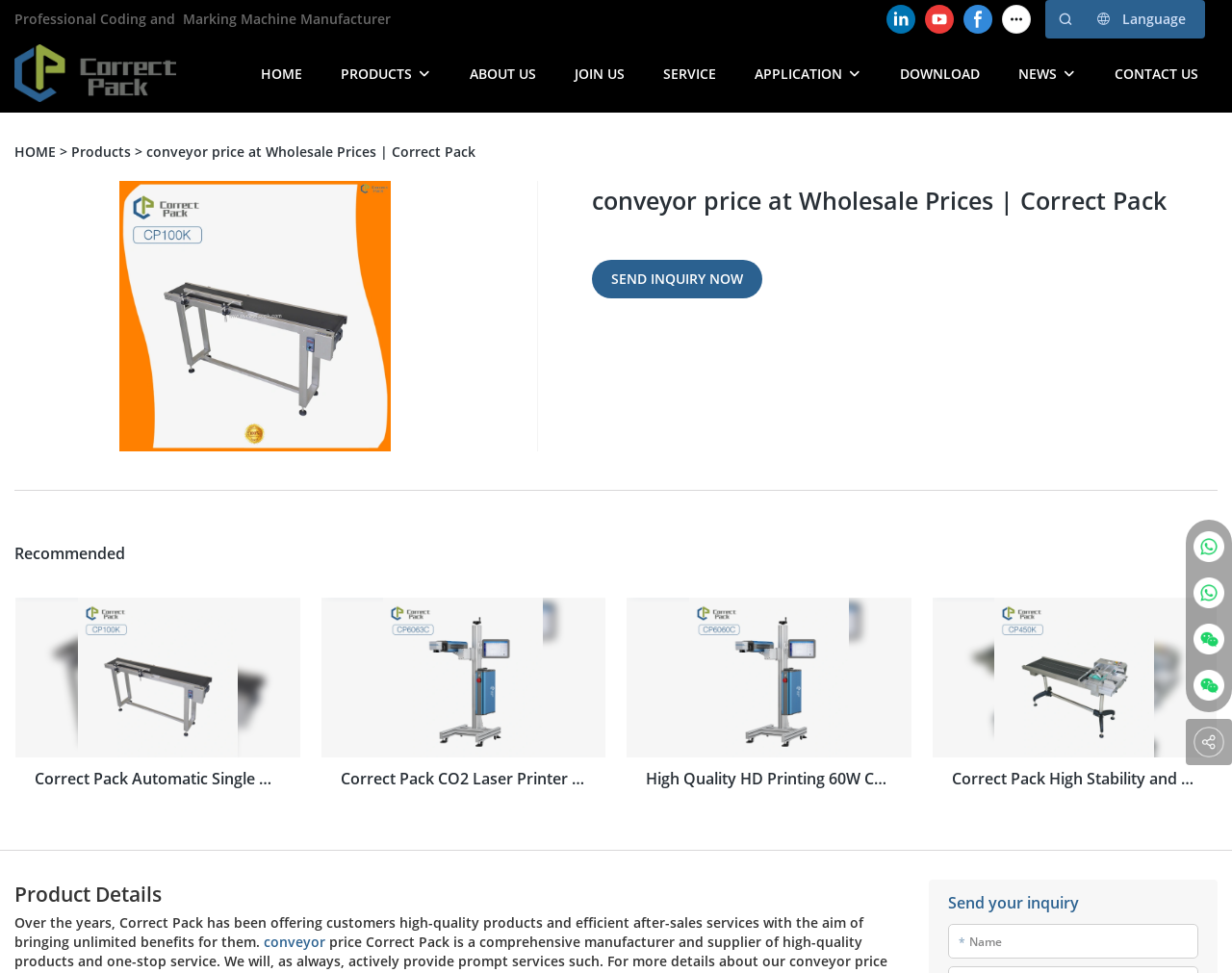Given the description of a UI element: "SEND INQUIRY NOW", identify the bounding box coordinates of the matching element in the webpage screenshot.

[0.48, 0.267, 0.619, 0.307]